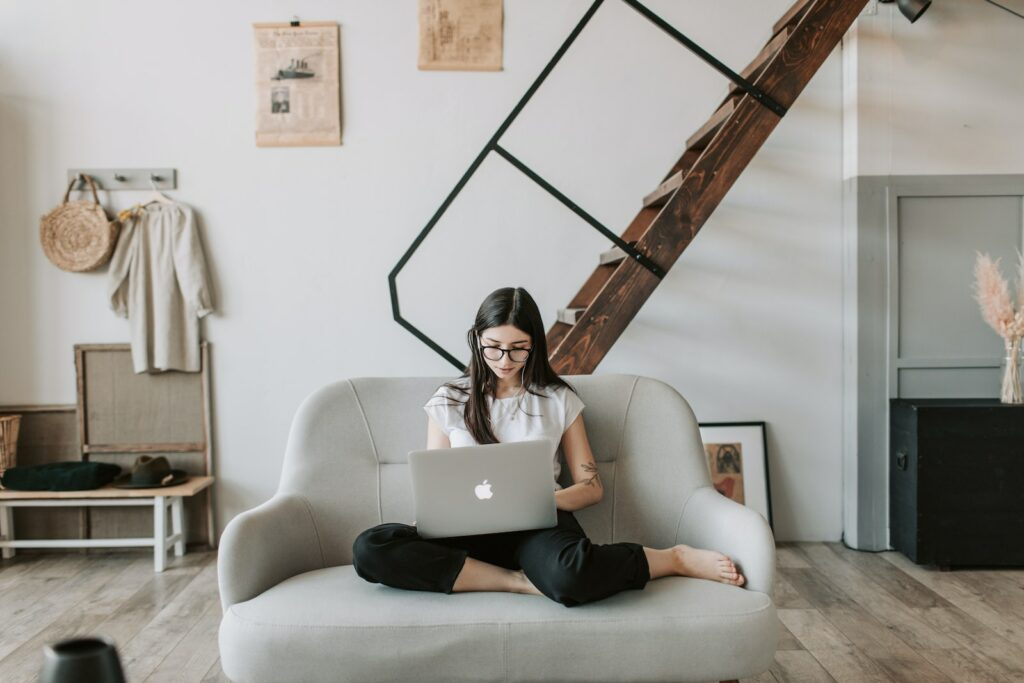What is the woman wearing on her upper body?
Please look at the screenshot and answer in one word or a short phrase.

White top